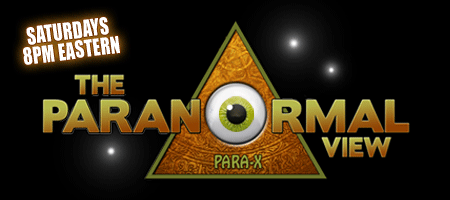When does the show air?
Look at the screenshot and respond with one word or a short phrase.

Saturday nights at 8 PM Eastern